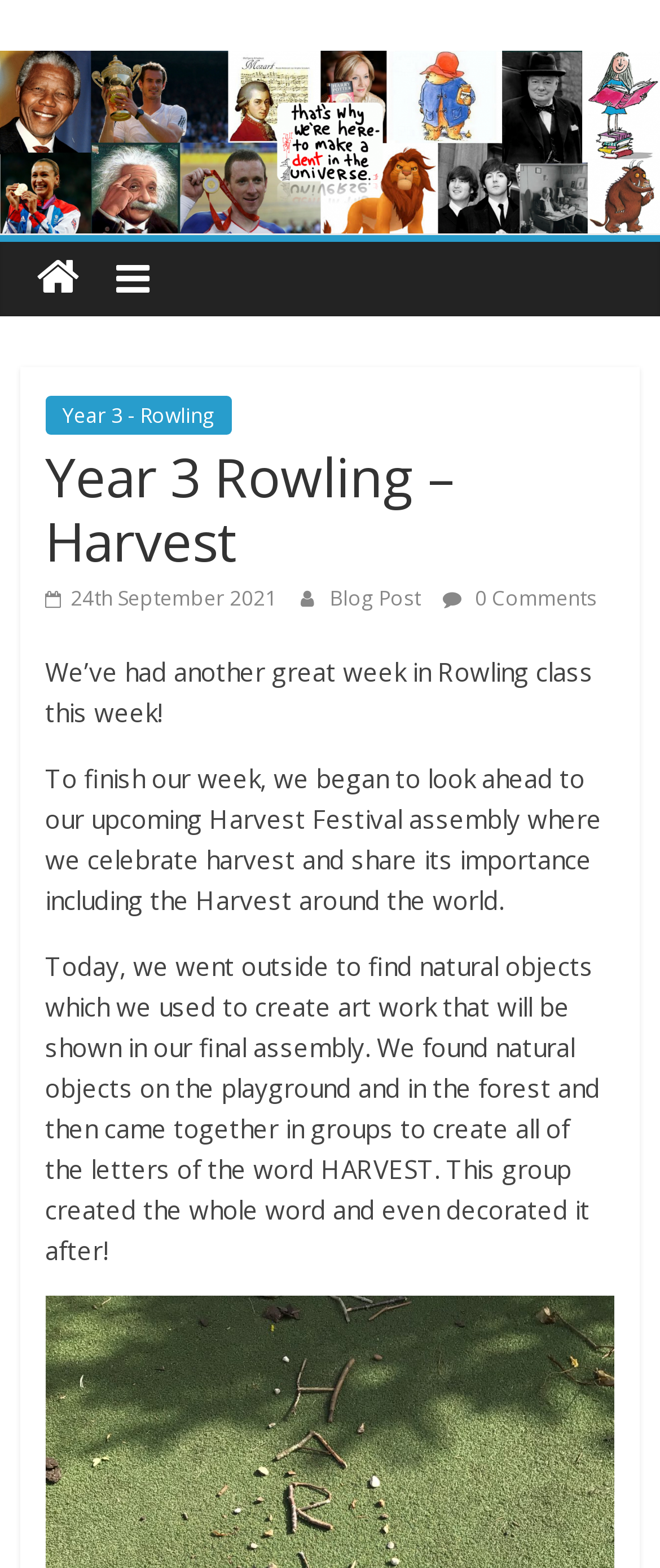Please identify the webpage's heading and generate its text content.

Year 3 Rowling – Harvest